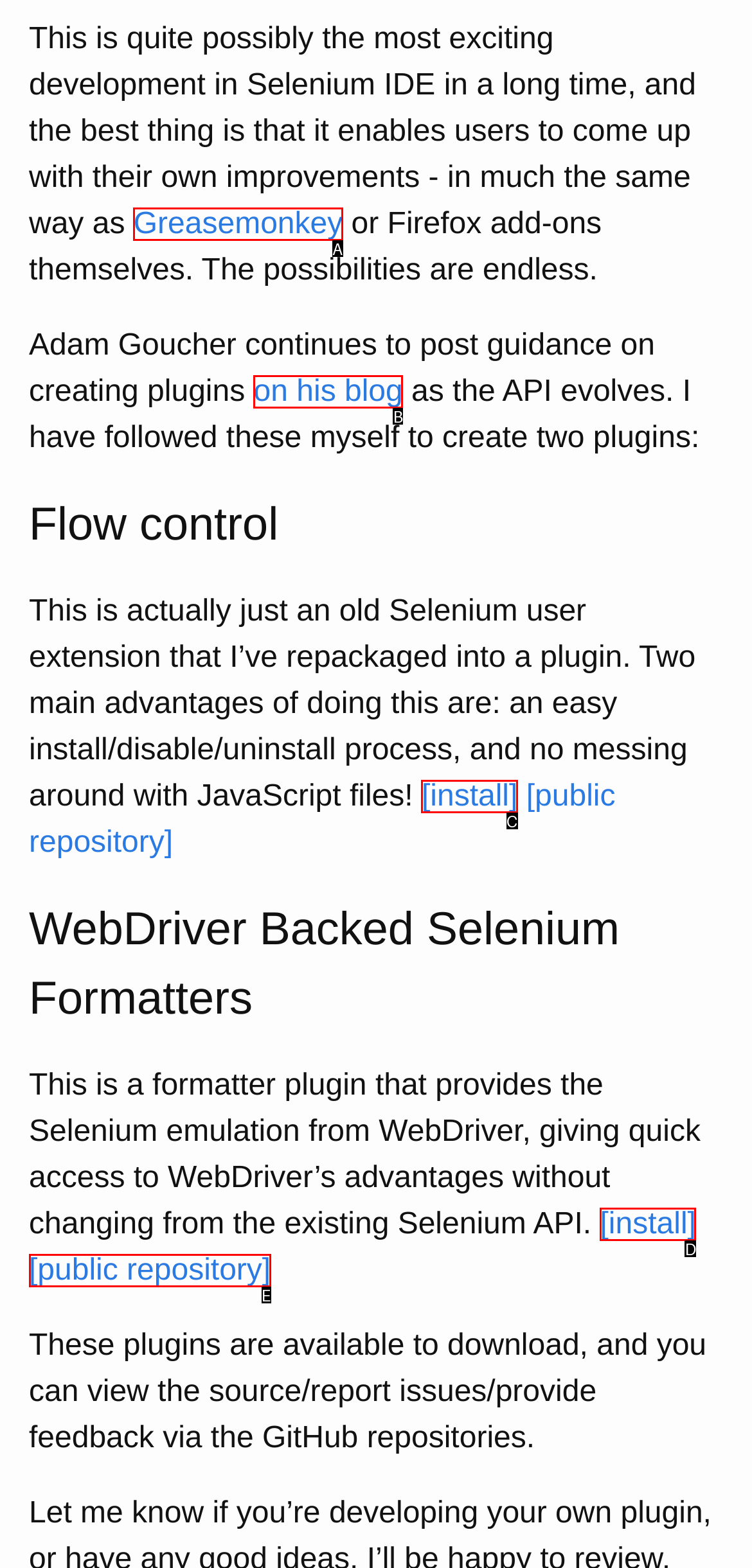Select the HTML element that corresponds to the description: सुकन्या समृद्धि योजना. Reply with the letter of the correct option.

None